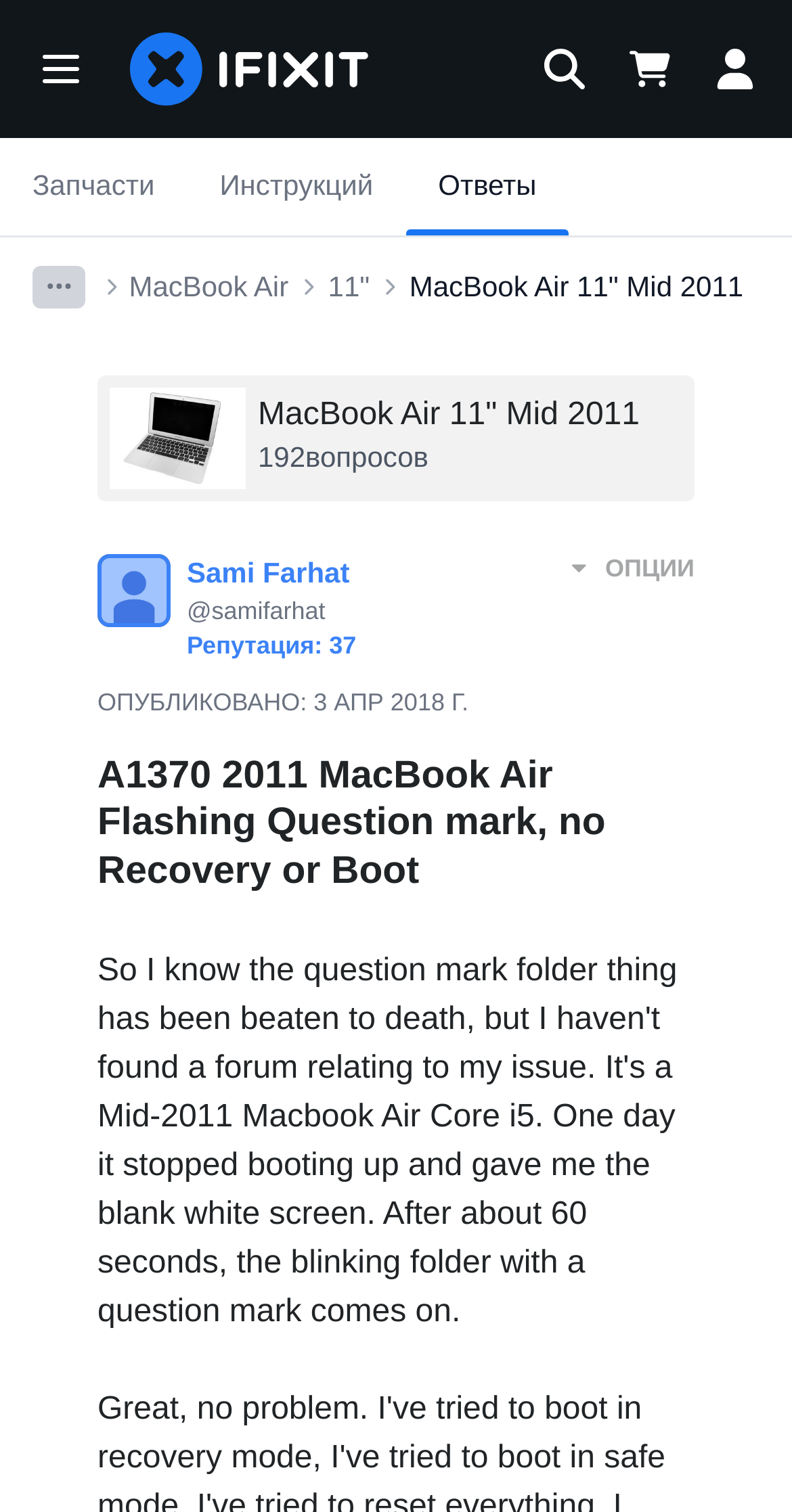What is the reputation of the user Sami Farhat?
Use the image to answer the question with a single word or phrase.

37